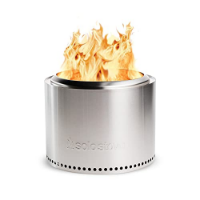Present an elaborate depiction of the scene captured in the image.

The image showcases the Solo Stove Bonfire Fire Pit, a sleek and modern smokeless fire pit designed for outdoor enjoyment. Its stainless steel body features a polished finish, highlighting its durable construction. The pit produces vibrant flames that rise gracefully, creating a warm and inviting ambiance without the irritating smoke commonly associated with traditional campfires. Ideal for gatherings, the design prioritizes portability and ease of use, making it a perfect companion for outdoor activities. This innovative fire pit not only enhances any outdoor setting but also offers energy efficiency by maximizing heat output while minimizing fuel consumption.